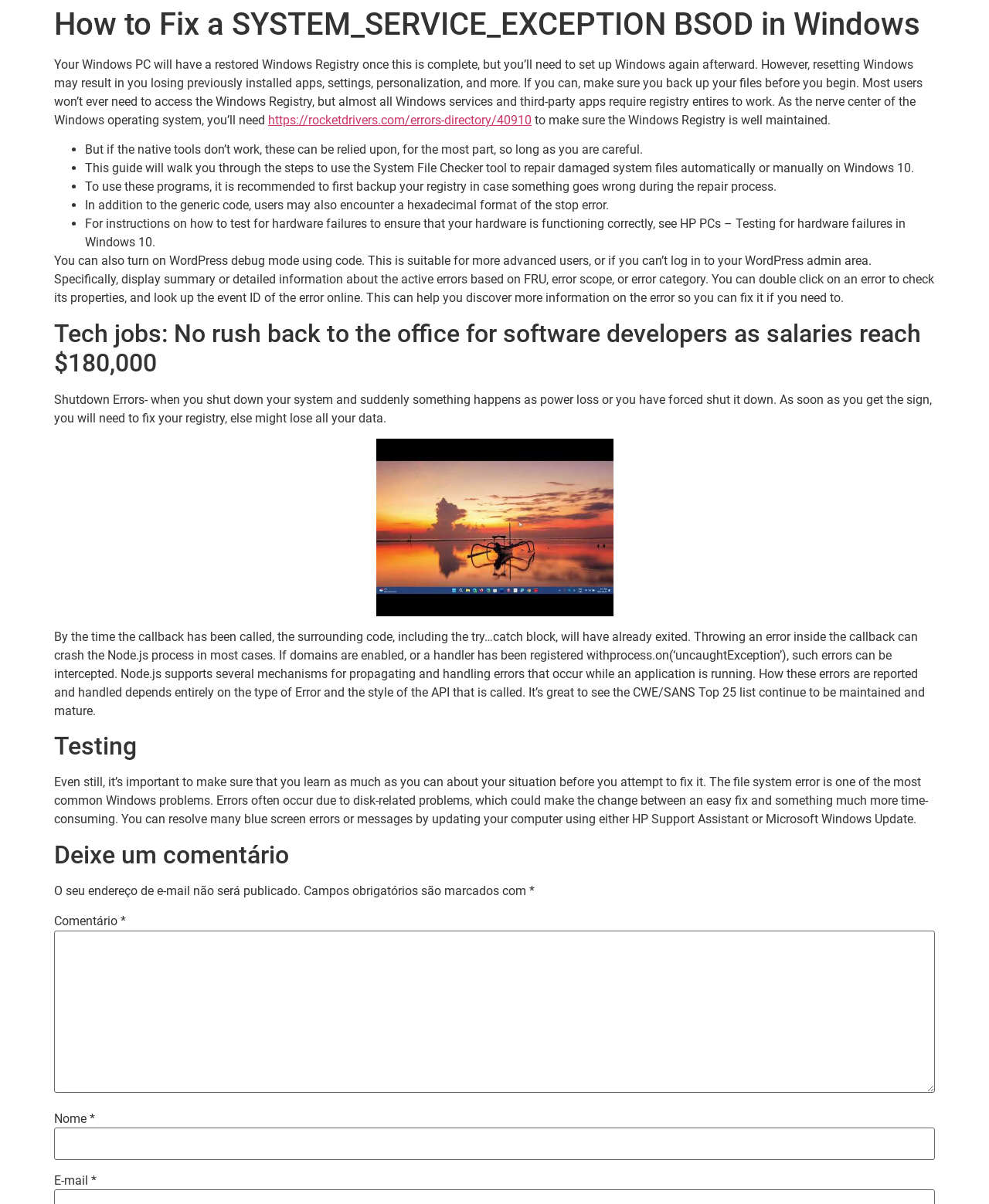Given the element description https://rocketdrivers.com/errors-directory/40910, predict the bounding box coordinates for the UI element in the webpage screenshot. The format should be (top-left x, top-left y, bottom-right x, bottom-right y), and the values should be between 0 and 1.

[0.271, 0.094, 0.538, 0.106]